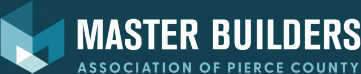What is the purpose of the Remodeling Excellence (REX) Awards?
Please provide a single word or phrase as your answer based on the screenshot.

Public engagement